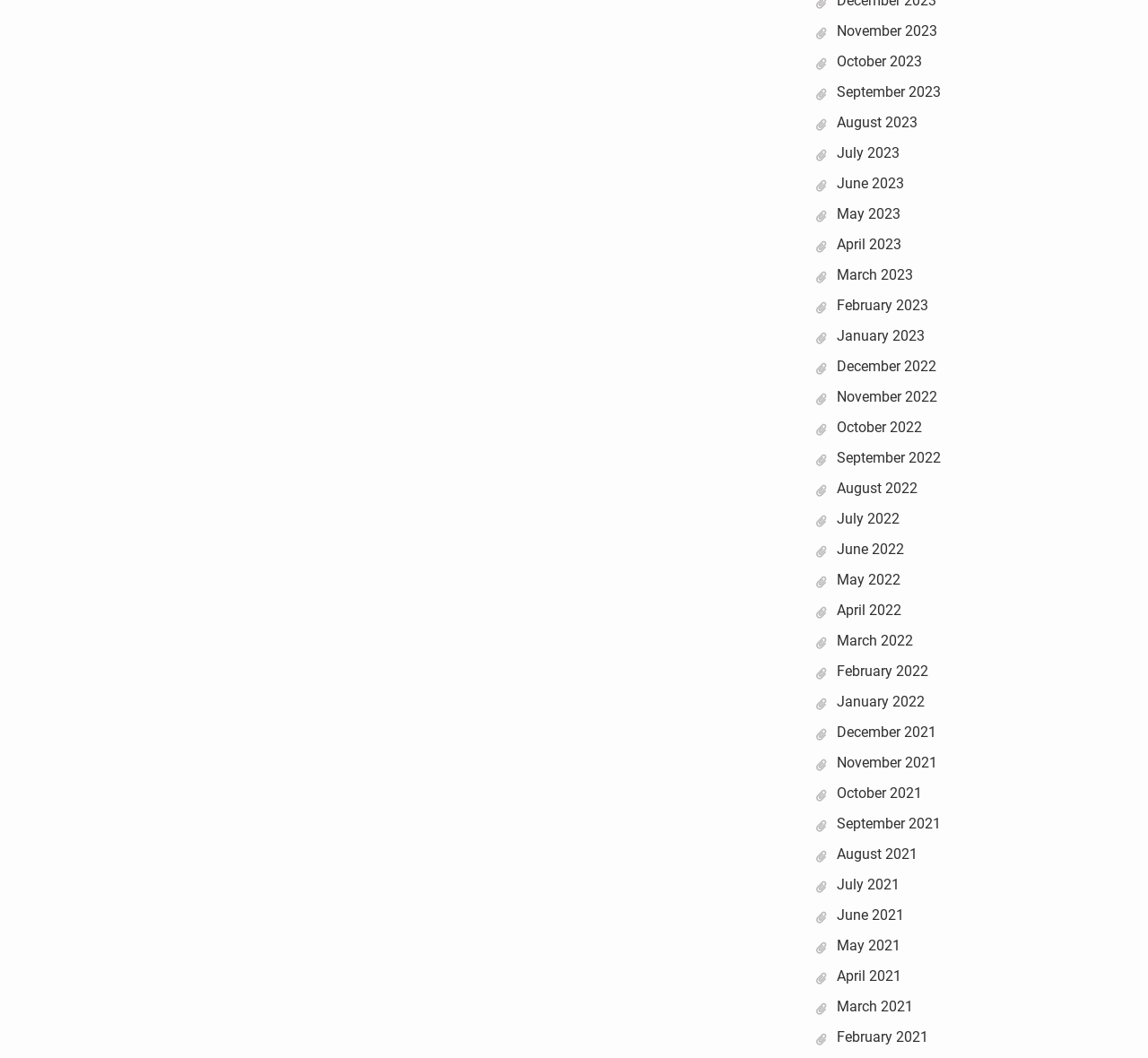Locate the bounding box coordinates of the area that needs to be clicked to fulfill the following instruction: "View October 2022". The coordinates should be in the format of four float numbers between 0 and 1, namely [left, top, right, bottom].

[0.729, 0.396, 0.803, 0.412]